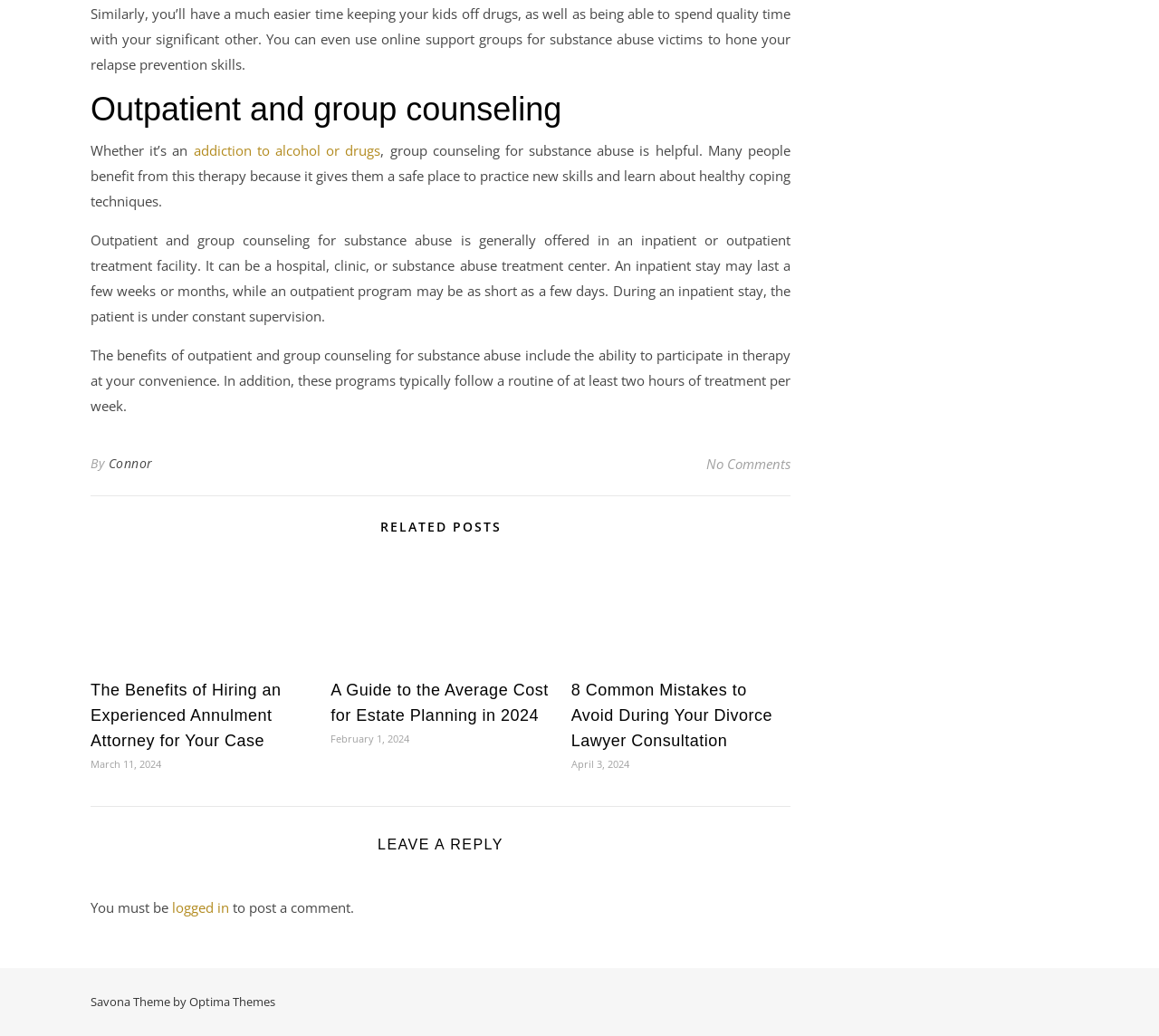Specify the bounding box coordinates for the region that must be clicked to perform the given instruction: "Click the link to learn about the benefits of hiring an experienced annulment attorney".

[0.078, 0.657, 0.243, 0.724]